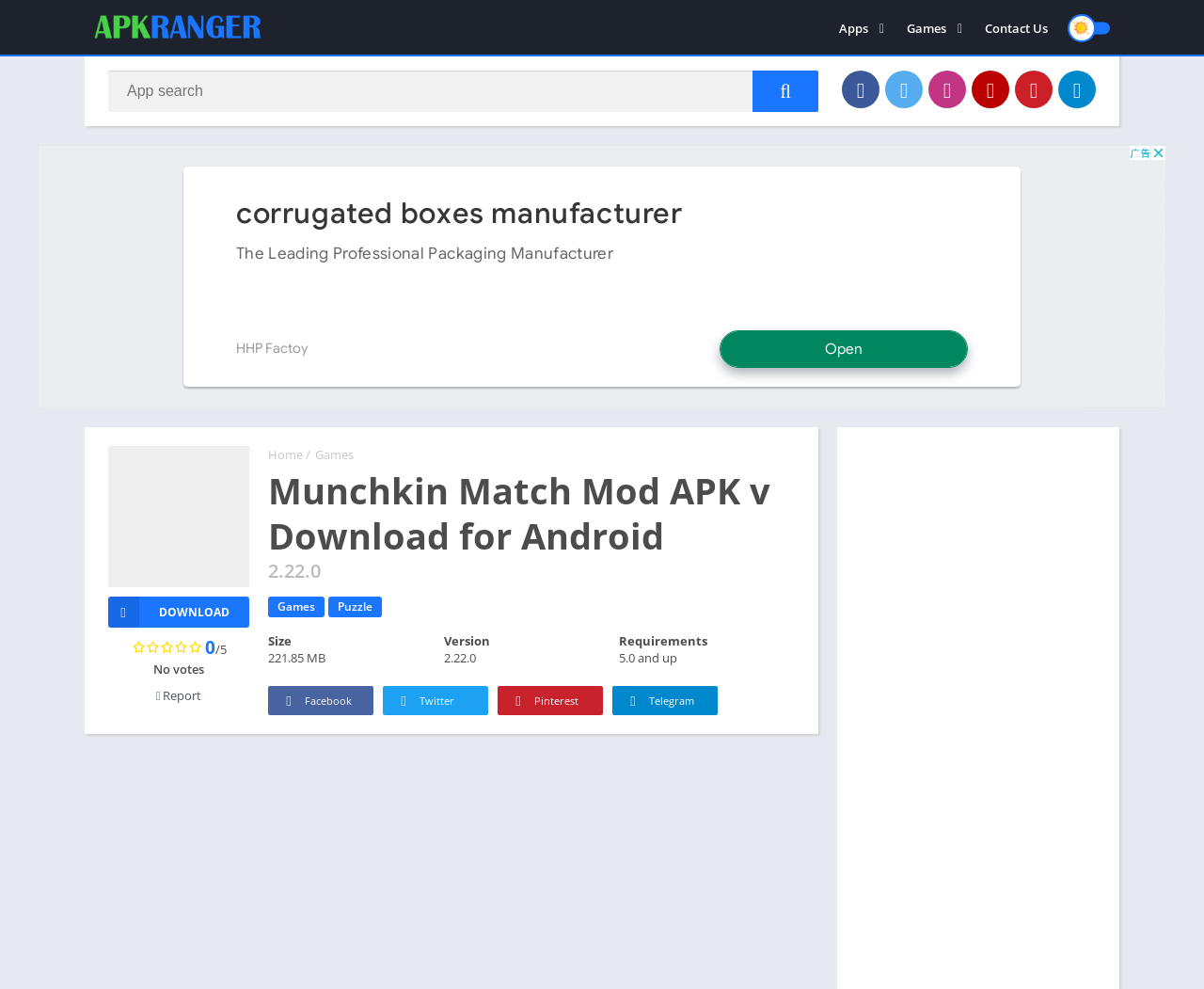Please give a succinct answer using a single word or phrase:
What type of game is Munchkin Match?

Puzzle